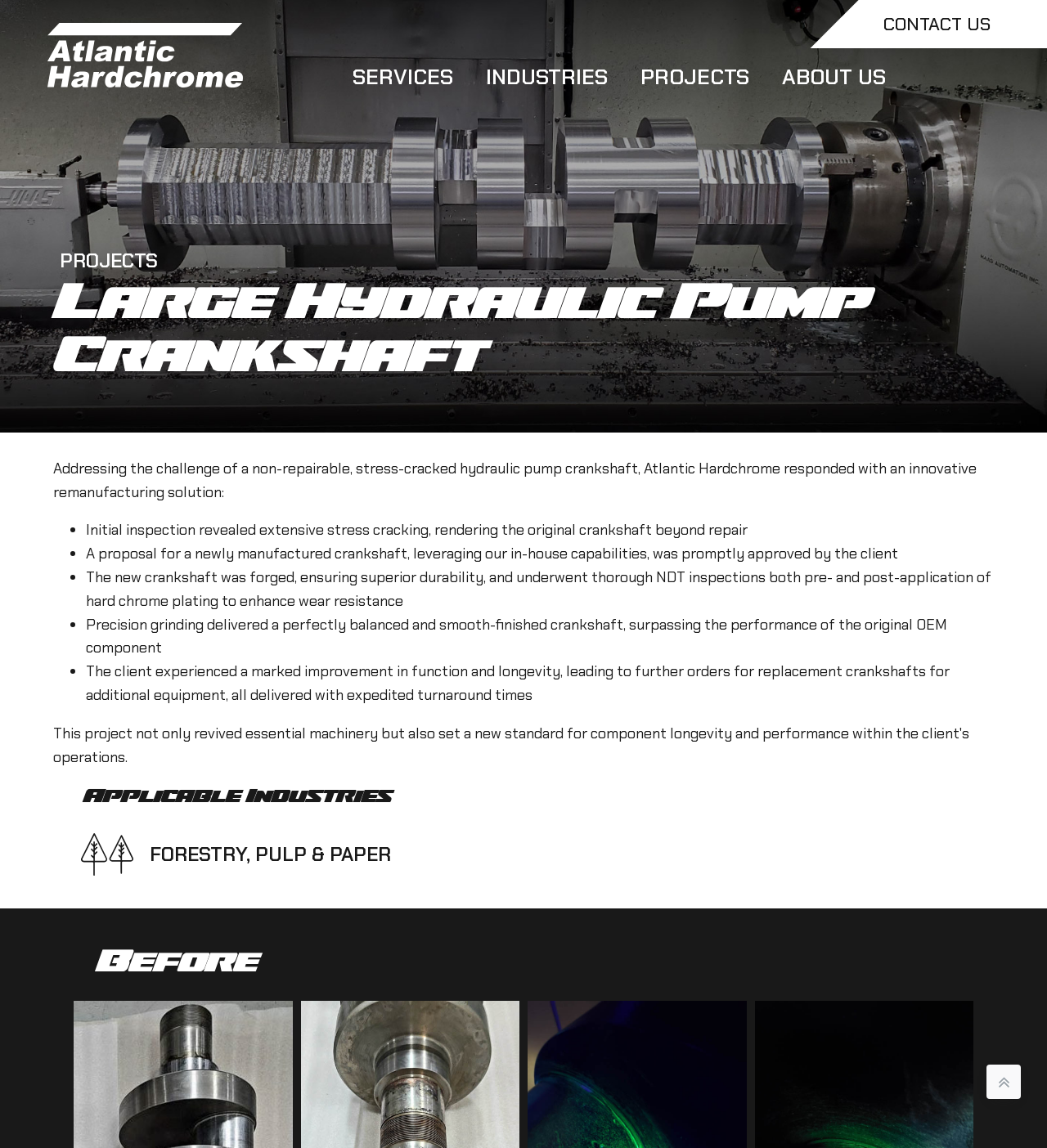Find the bounding box coordinates for the area that should be clicked to accomplish the instruction: "Read more about the Large Hydraulic Pump Crankshaft project".

[0.046, 0.238, 0.827, 0.33]